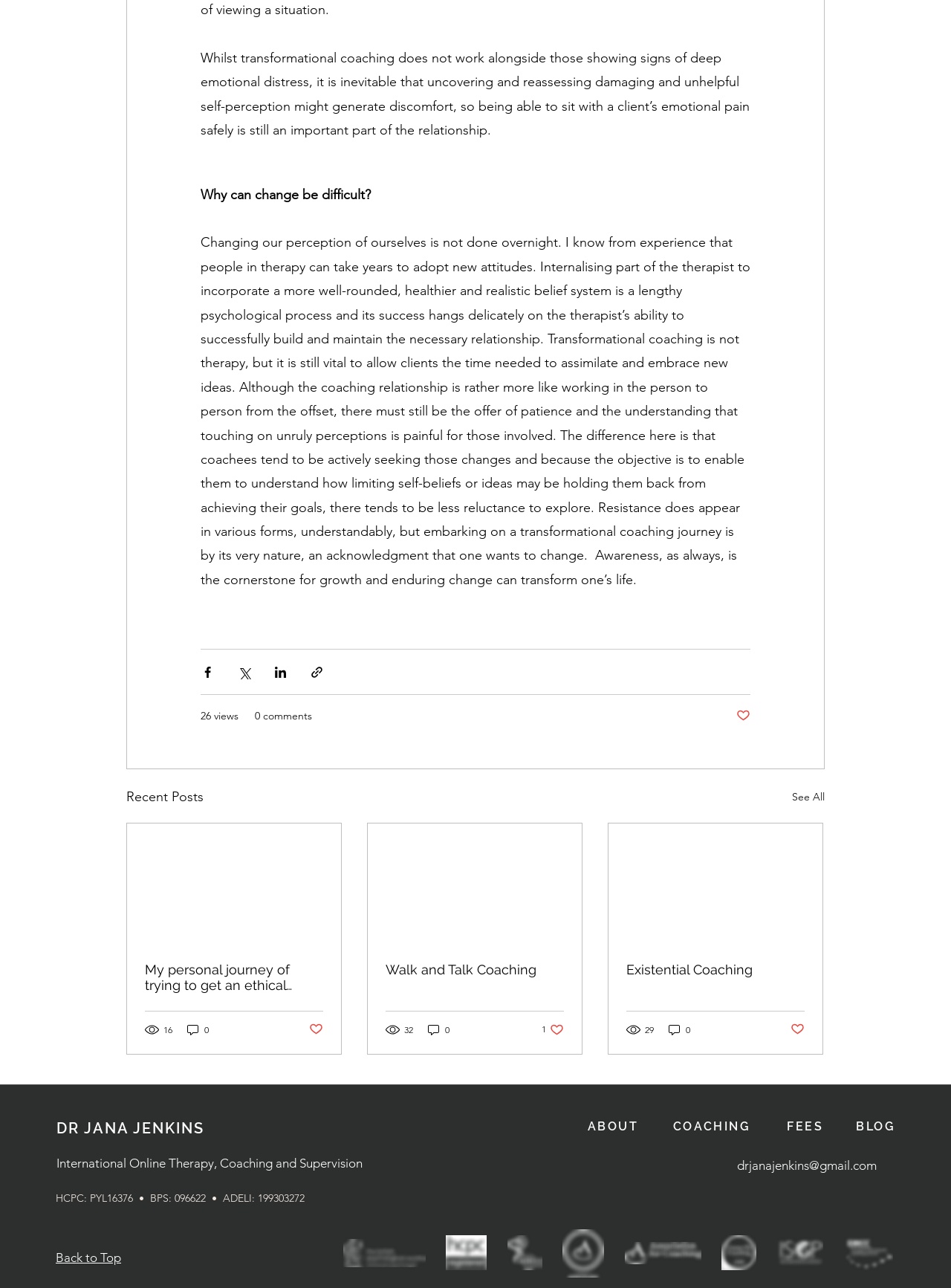Please locate the clickable area by providing the bounding box coordinates to follow this instruction: "Contact via email".

[0.775, 0.899, 0.922, 0.911]